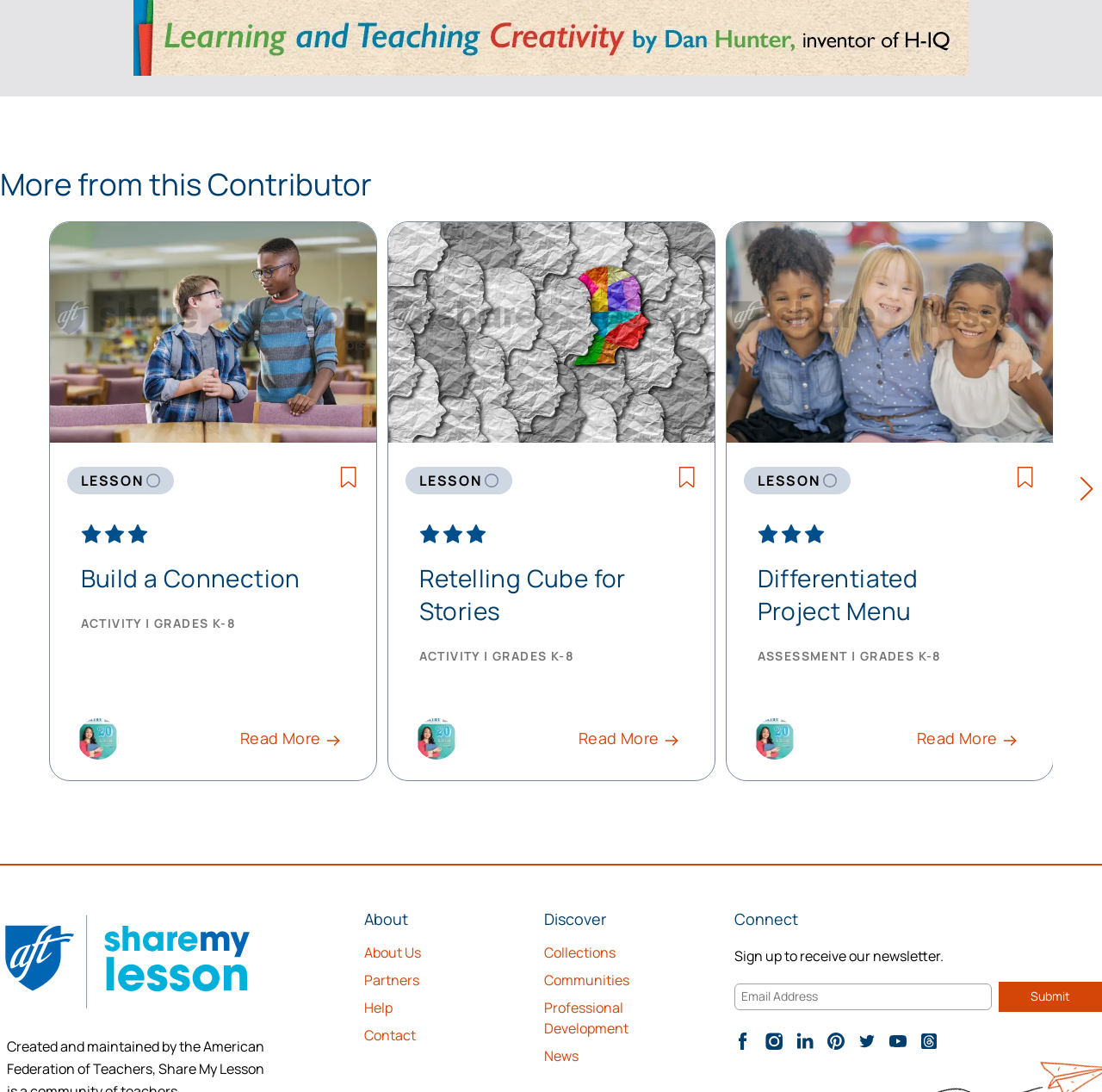Based on the element description "parent_node: LESSON aria-label="Next slide"", predict the bounding box coordinates of the UI element.

[0.981, 0.433, 1.0, 0.468]